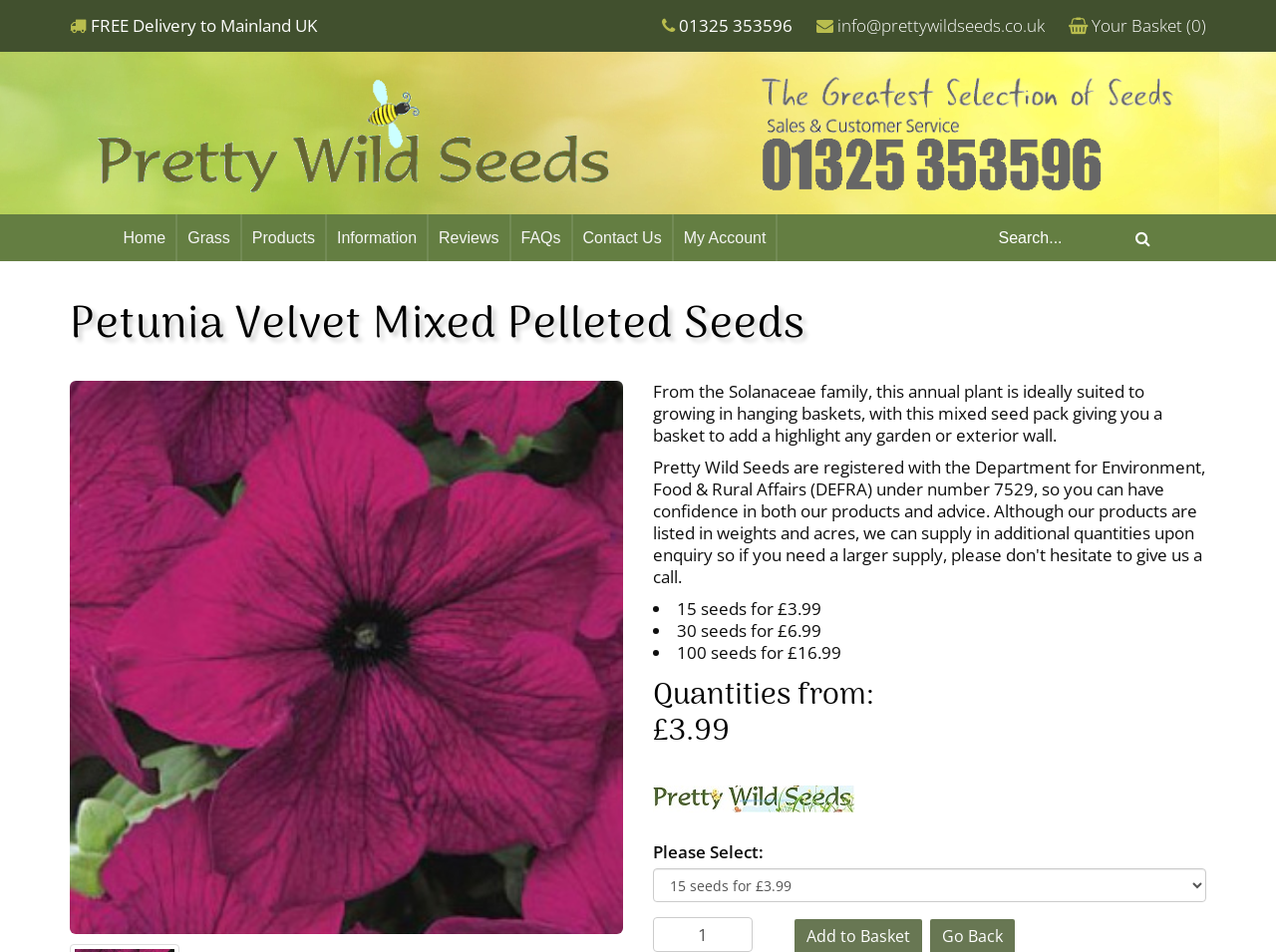What is the name of the company?
Give a detailed response to the question by analyzing the screenshot.

I found the company name by looking at the top-left section of the webpage, where the company logo is usually displayed. The logo is an image with the text 'Pretty Wild Seeds'.